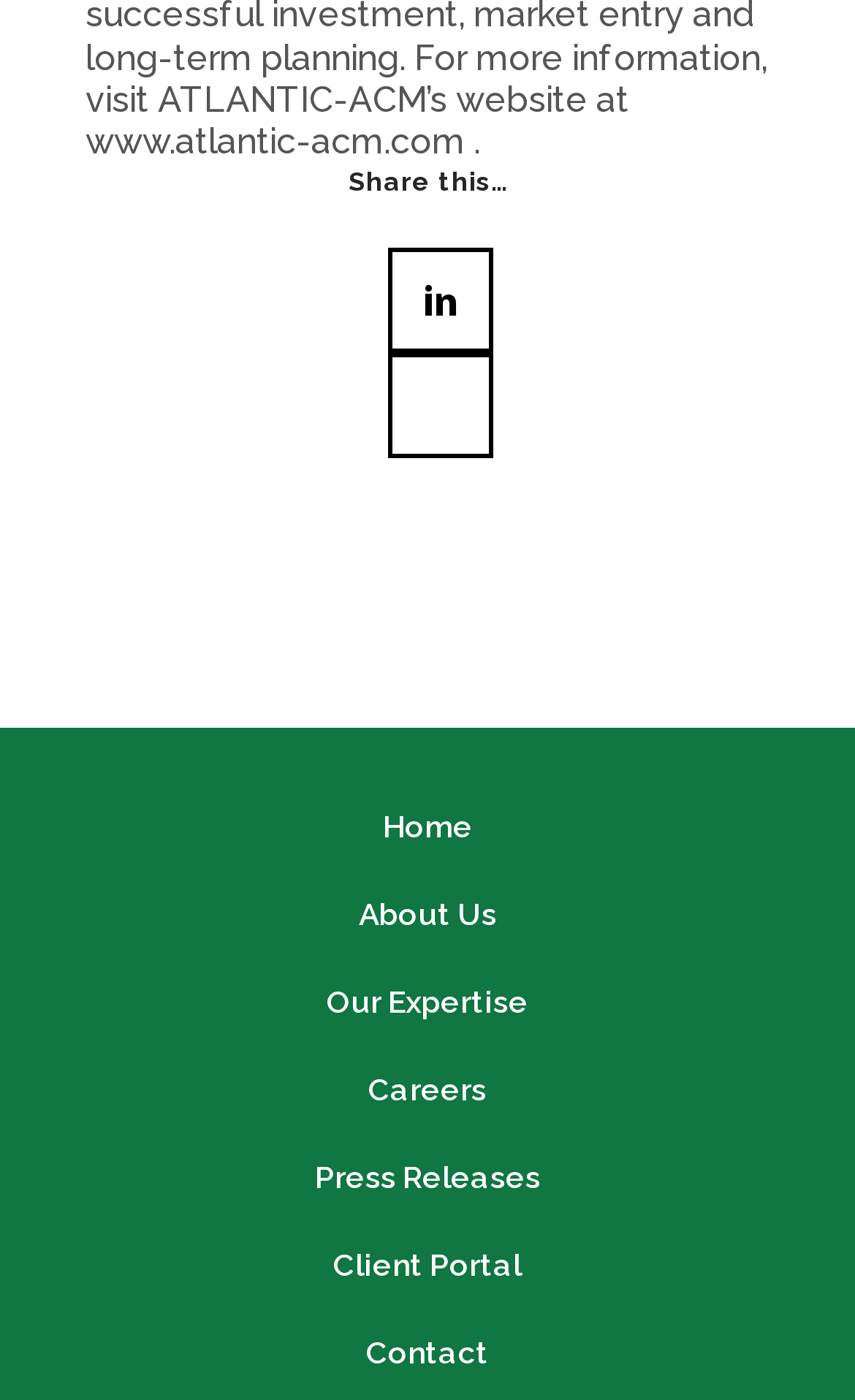Answer with a single word or phrase: 
What is the position of the 'About Us' link?

Second from top